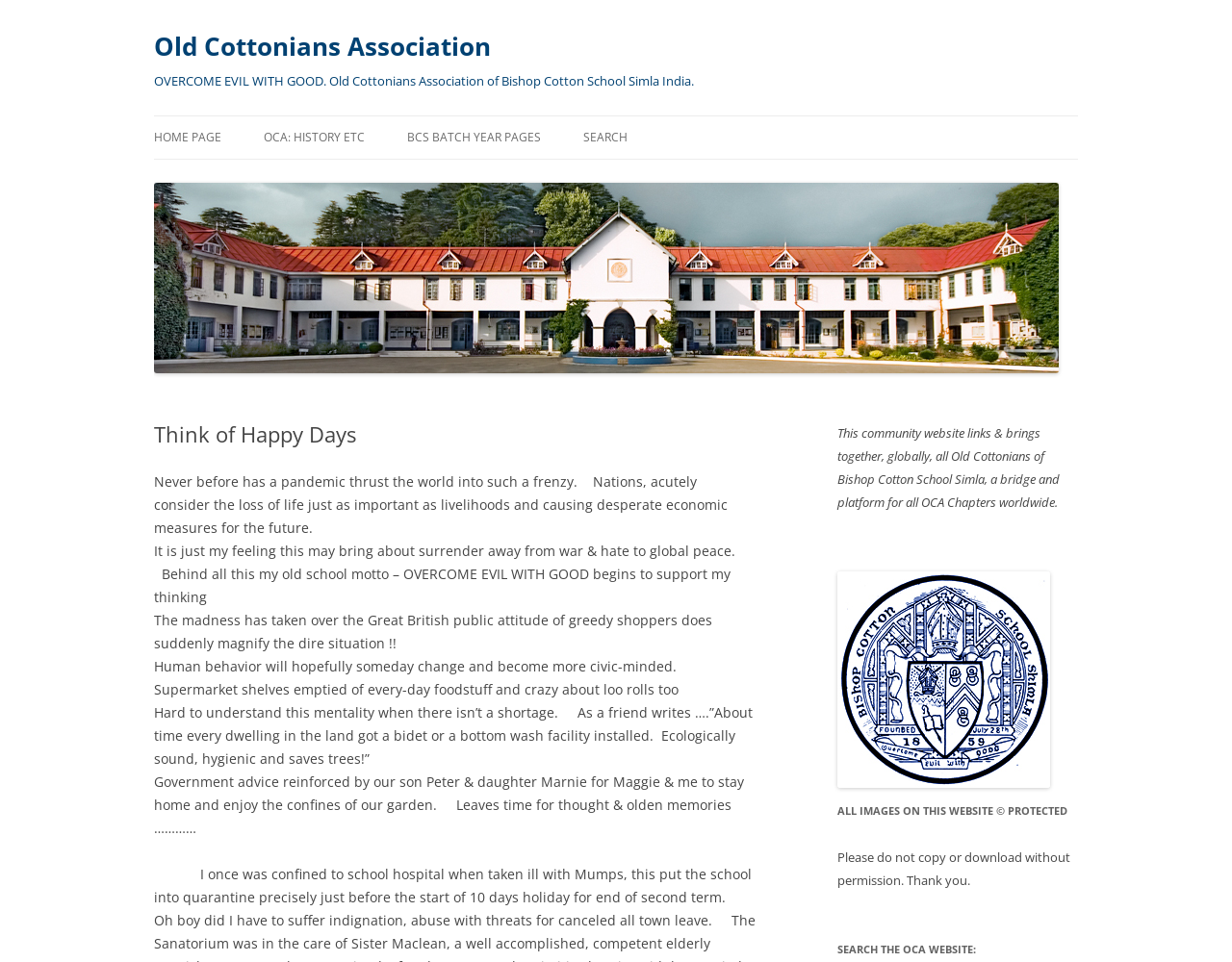Identify the bounding box coordinates for the element you need to click to achieve the following task: "Search the OCA website". Provide the bounding box coordinates as four float numbers between 0 and 1, in the form [left, top, right, bottom].

[0.68, 0.975, 0.875, 0.999]